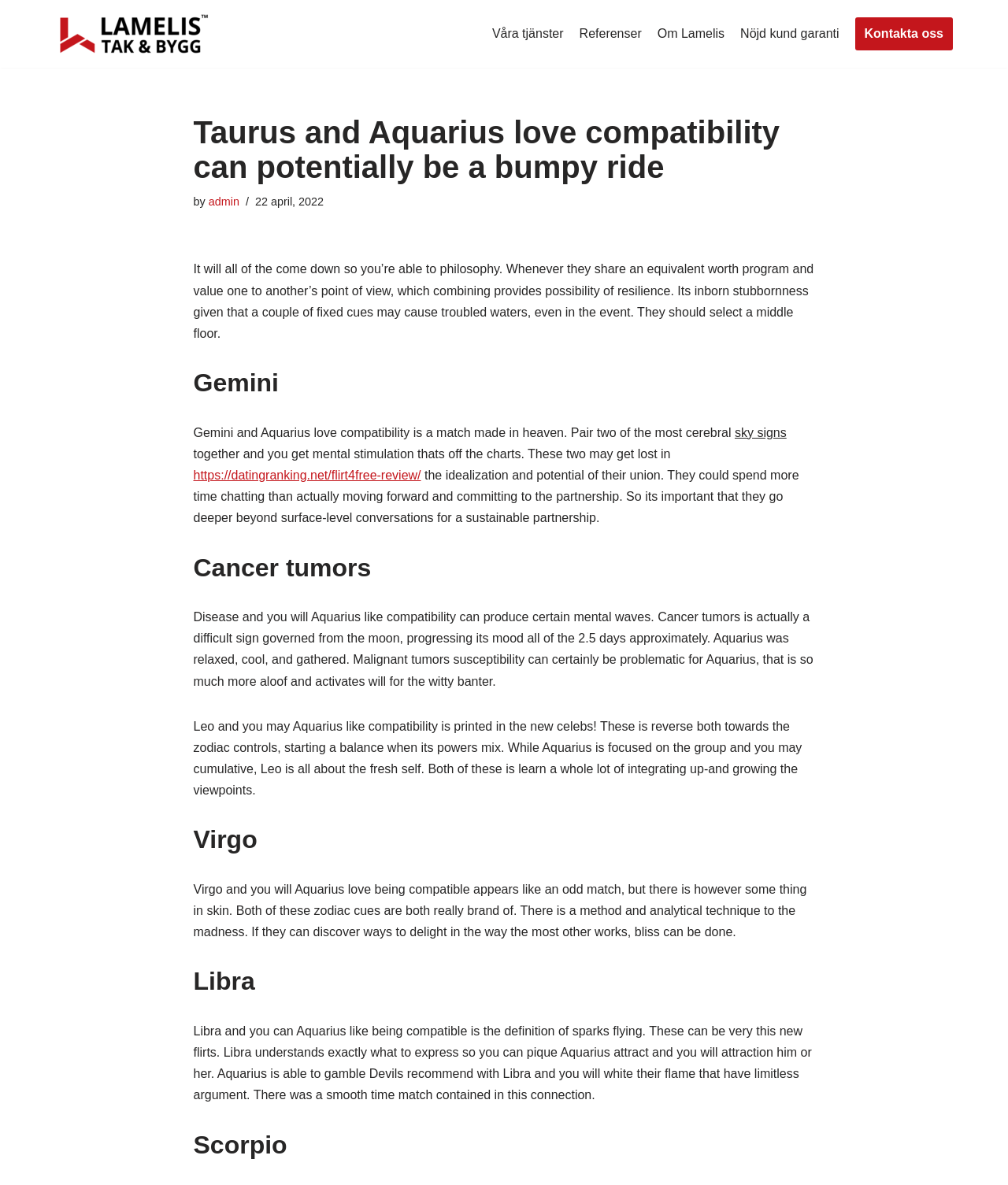Please specify the bounding box coordinates in the format (top-left x, top-left y, bottom-right x, bottom-right y), with values ranging from 0 to 1. Identify the bounding box for the UI component described as follows: Nöjd kund garanti

[0.734, 0.02, 0.832, 0.037]